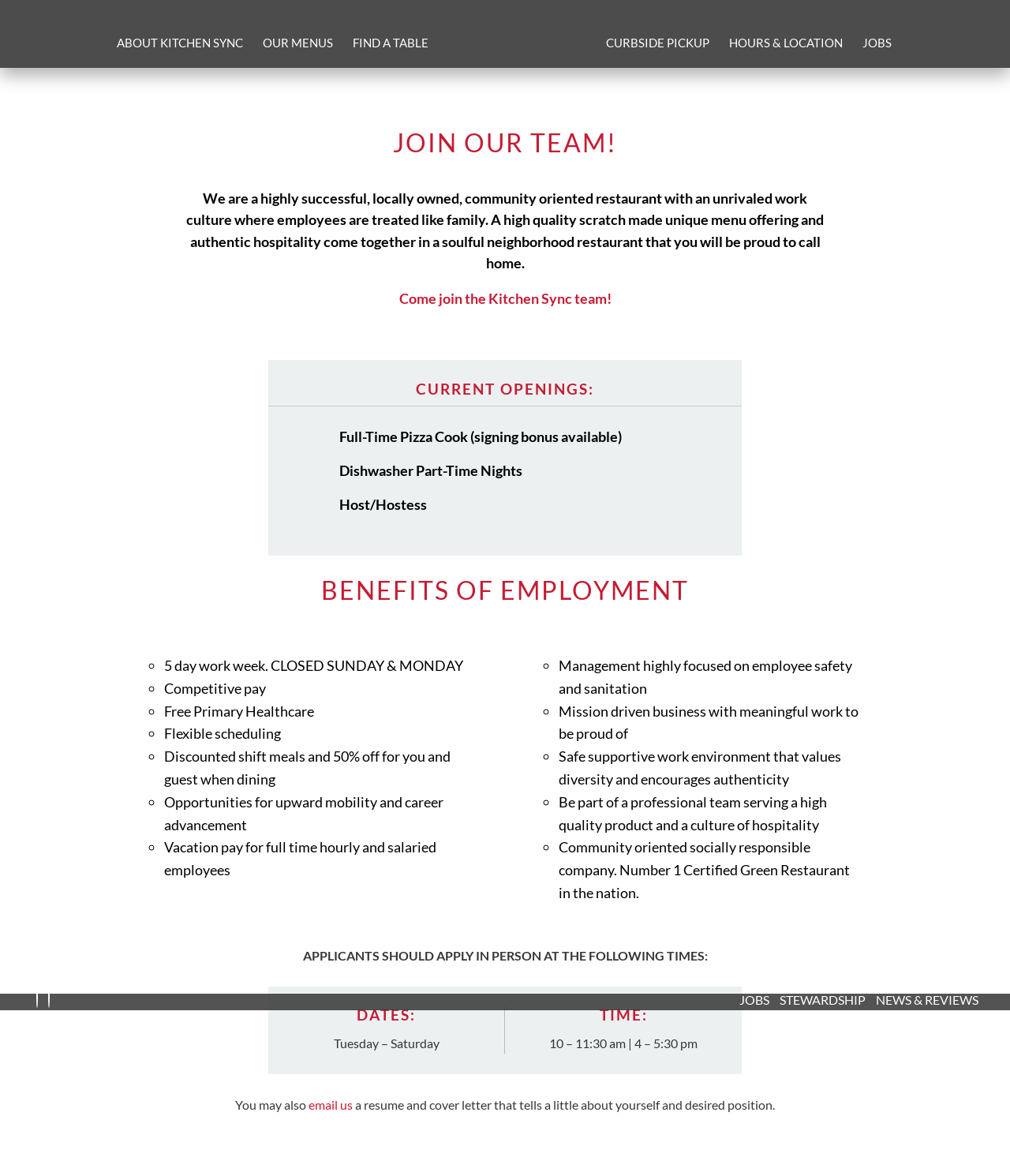Provide a short answer using a single word or phrase for the following question: 
When can applicants apply in person?

Tuesday - Saturday